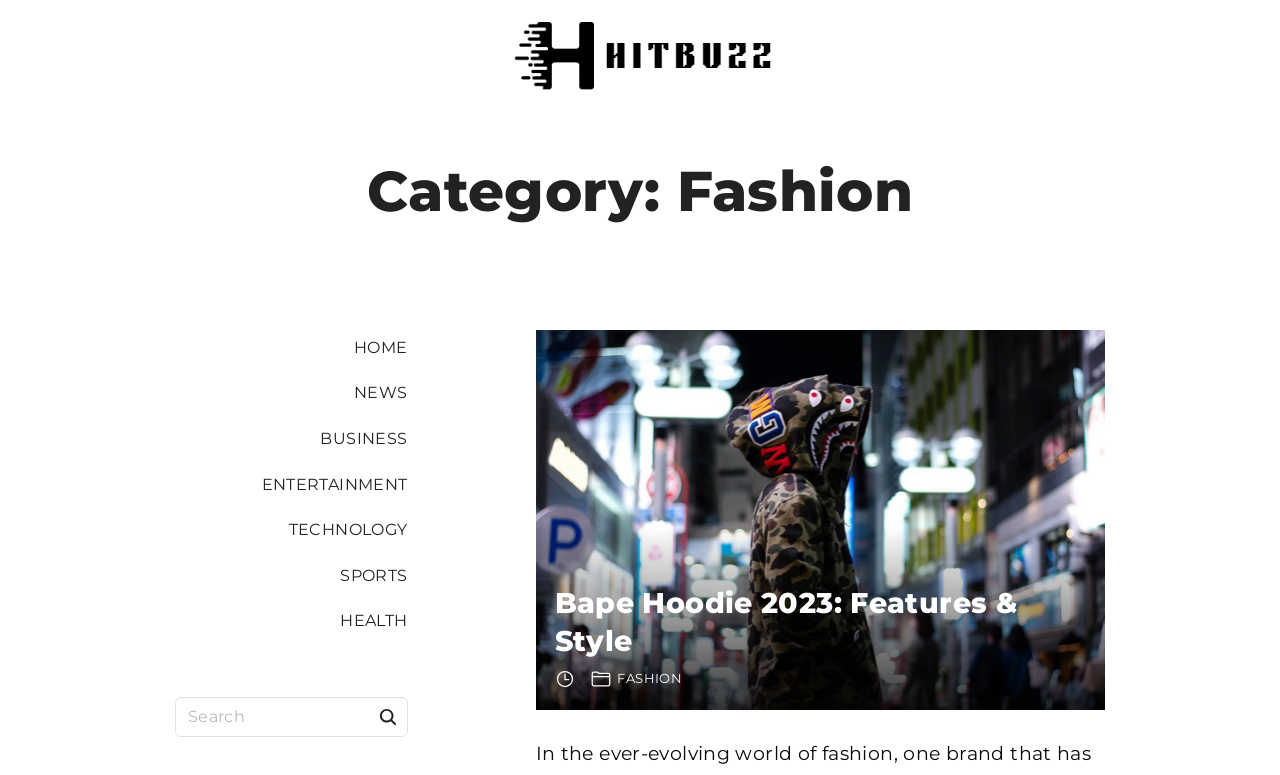Identify the bounding box coordinates of the section that should be clicked to achieve the task described: "Click on the Hitbuzz logo".

[0.388, 0.0, 0.612, 0.142]